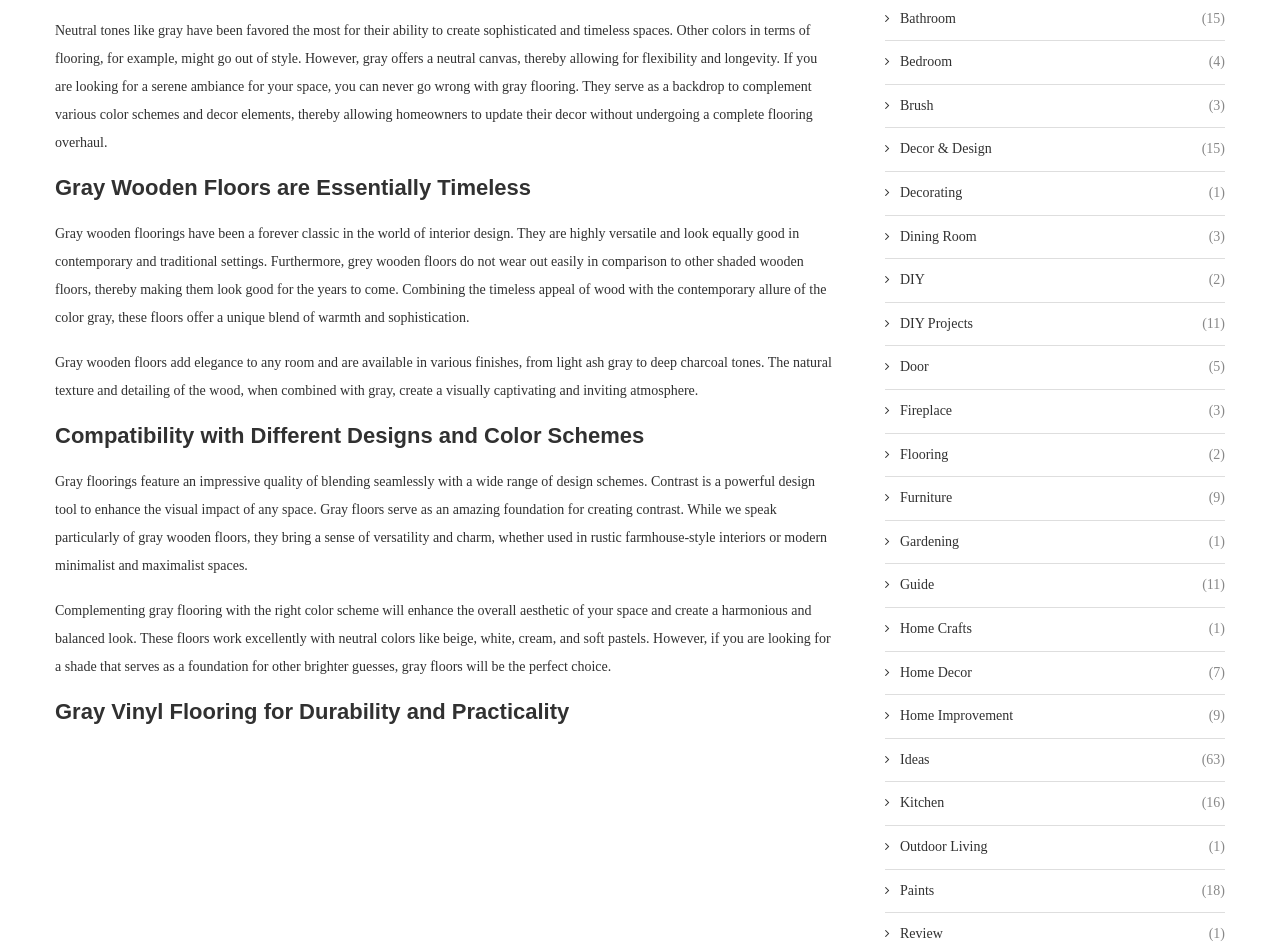What is the main theme of this webpage?
Refer to the image and provide a one-word or short phrase answer.

Gray wooden floors